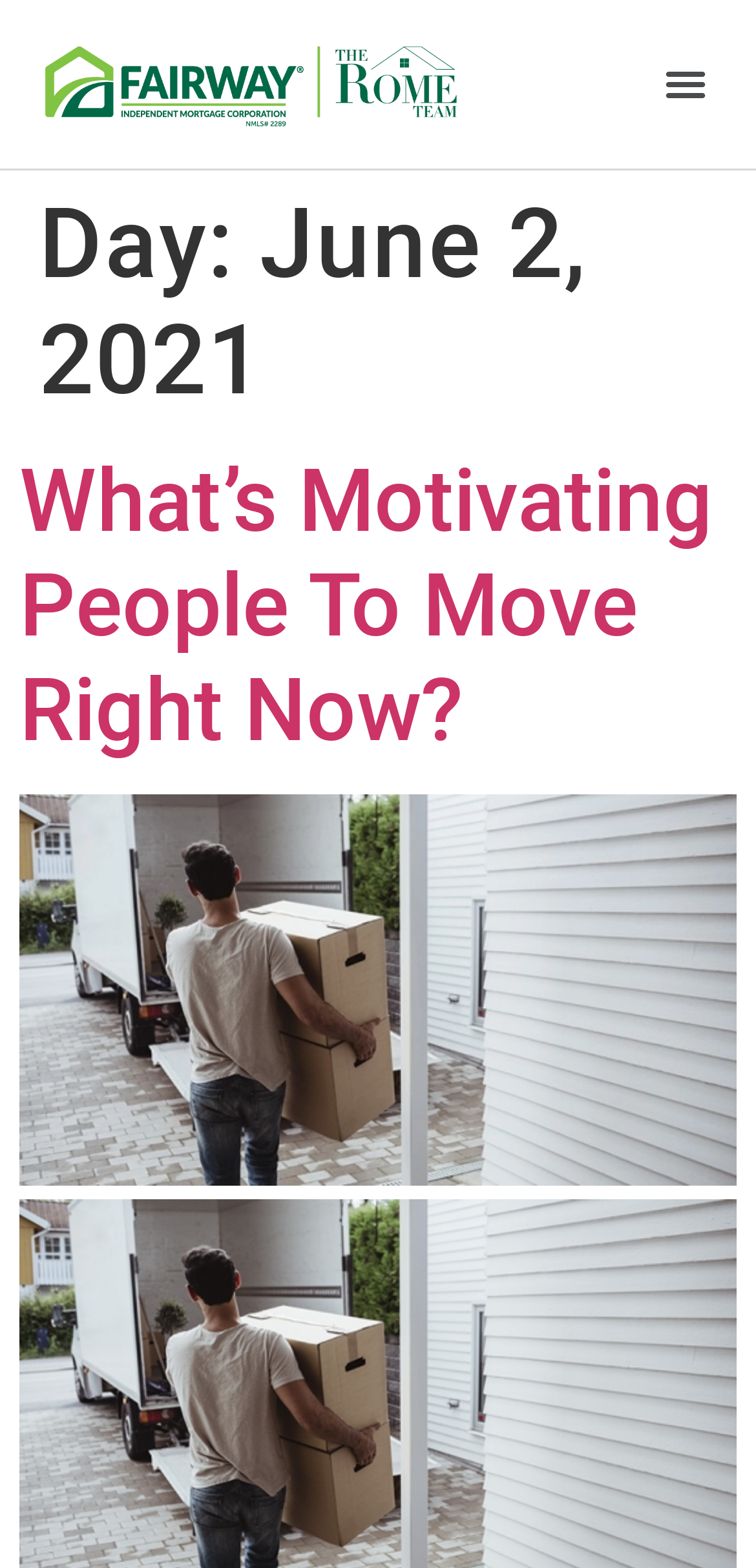Provide the bounding box for the UI element matching this description: "Menu".

[0.864, 0.033, 0.949, 0.074]